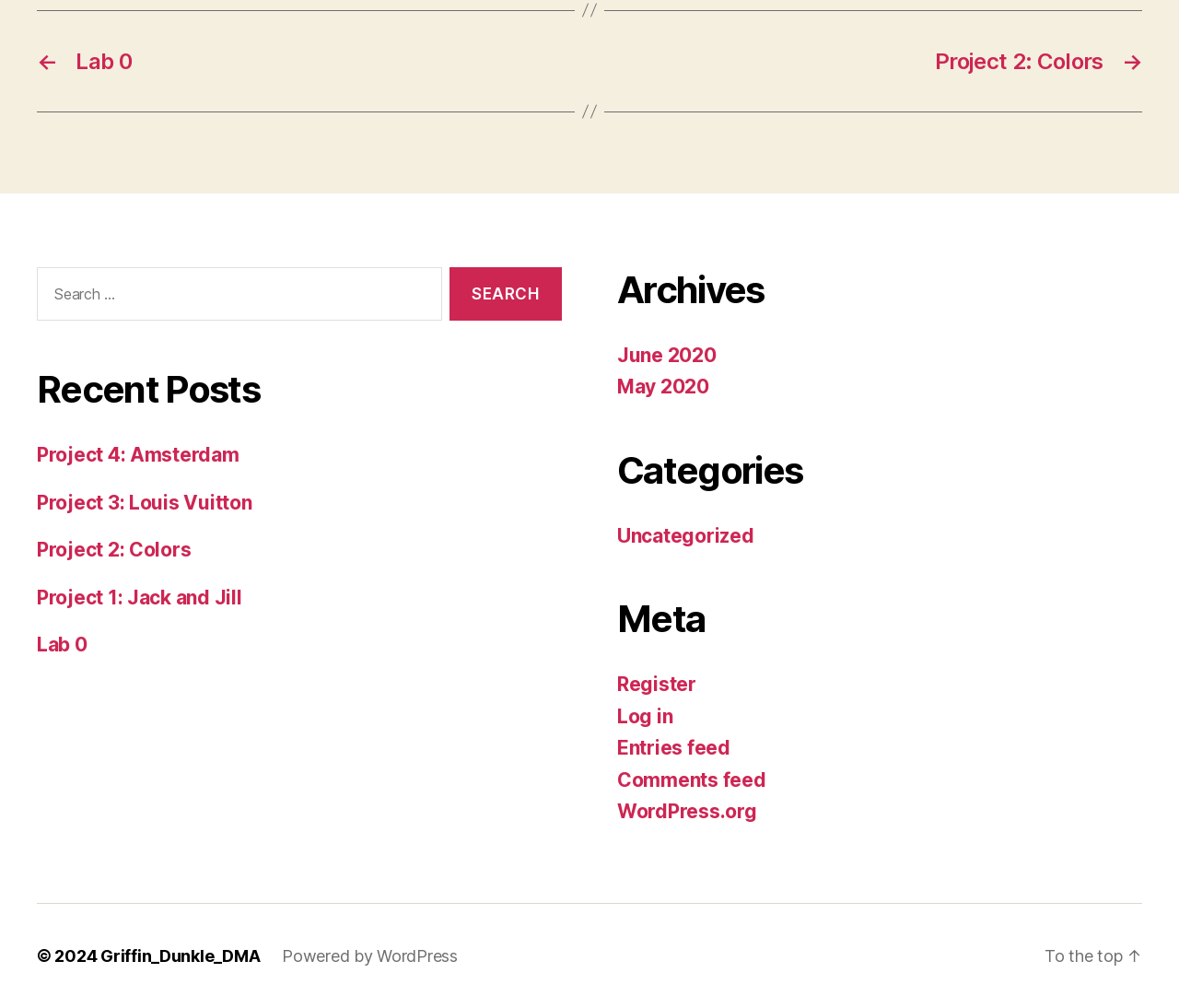Find the bounding box of the element with the following description: "Project 1: Jack and Jill". The coordinates must be four float numbers between 0 and 1, formatted as [left, top, right, bottom].

[0.031, 0.581, 0.205, 0.604]